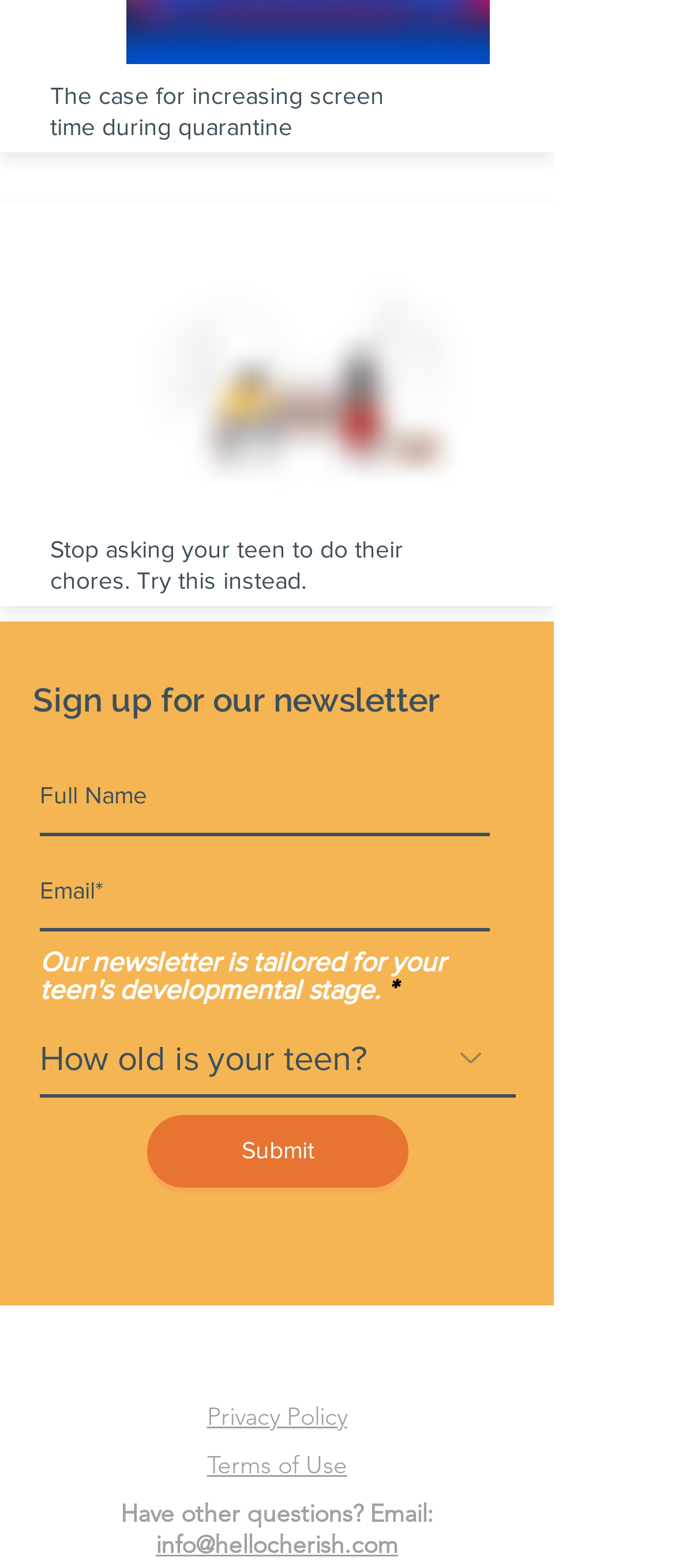Look at the image and give a detailed response to the following question: What is the theme of the second article?

The second article on the webpage has a title 'Stop asking your teen to do their chores. Try this instead.', which suggests that the theme of the article is related to teen chores and alternative approaches to handling them.